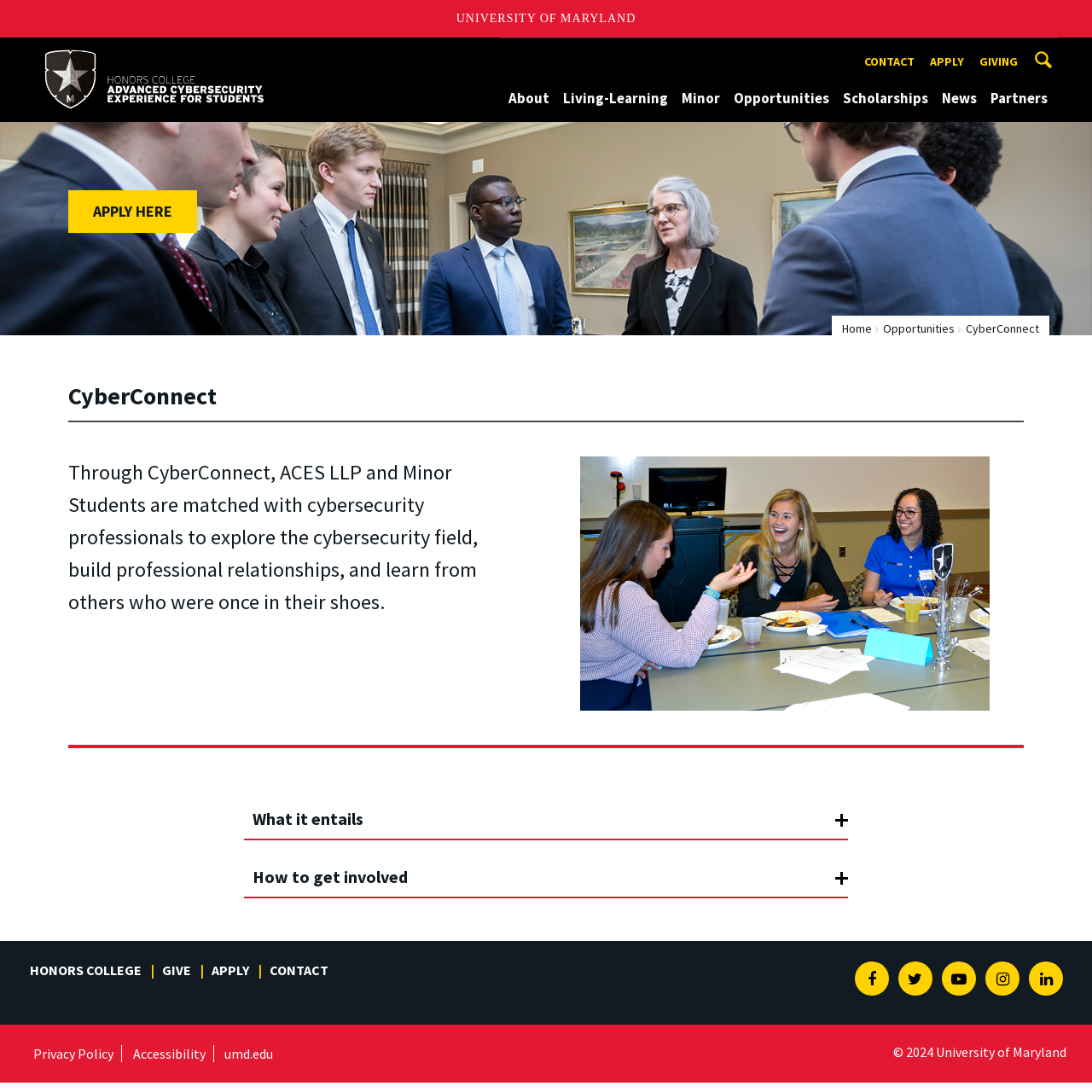Offer a meticulous description of the webpage's structure and content.

The webpage is about CyberConnect, an advanced cybersecurity experience for students. At the top, there is a link to the University of Maryland and the A. James Clark School of Engineering, University of Maryland. To the right of these links, there is a small image. Below these elements, there is a search bar with a label "Search this site for:" and a query search button.

The main content of the page is divided into sections. On the left, there are several links, including "CONTACT", "APPLY", "GIVING", "About", "Living-Learning", "Minor", "Opportunities", "Scholarships", "News", and "Partners". On the right, there is a main section with a heading "CyberConnect" and a brief description of the program. Below this, there is a figure, likely an image.

Underneath the main section, there are two tabs, "What it entails" and "How to get involved", which are not selected by default. At the bottom of the page, there is a section with links to the Honors College, giving, applying, and contacting the university. Additionally, there are social media links to Facebook, Twitter, YouTube, Instagram, LinkedIn, and a link to the university's website. Finally, there is a copyright notice at the very bottom of the page.